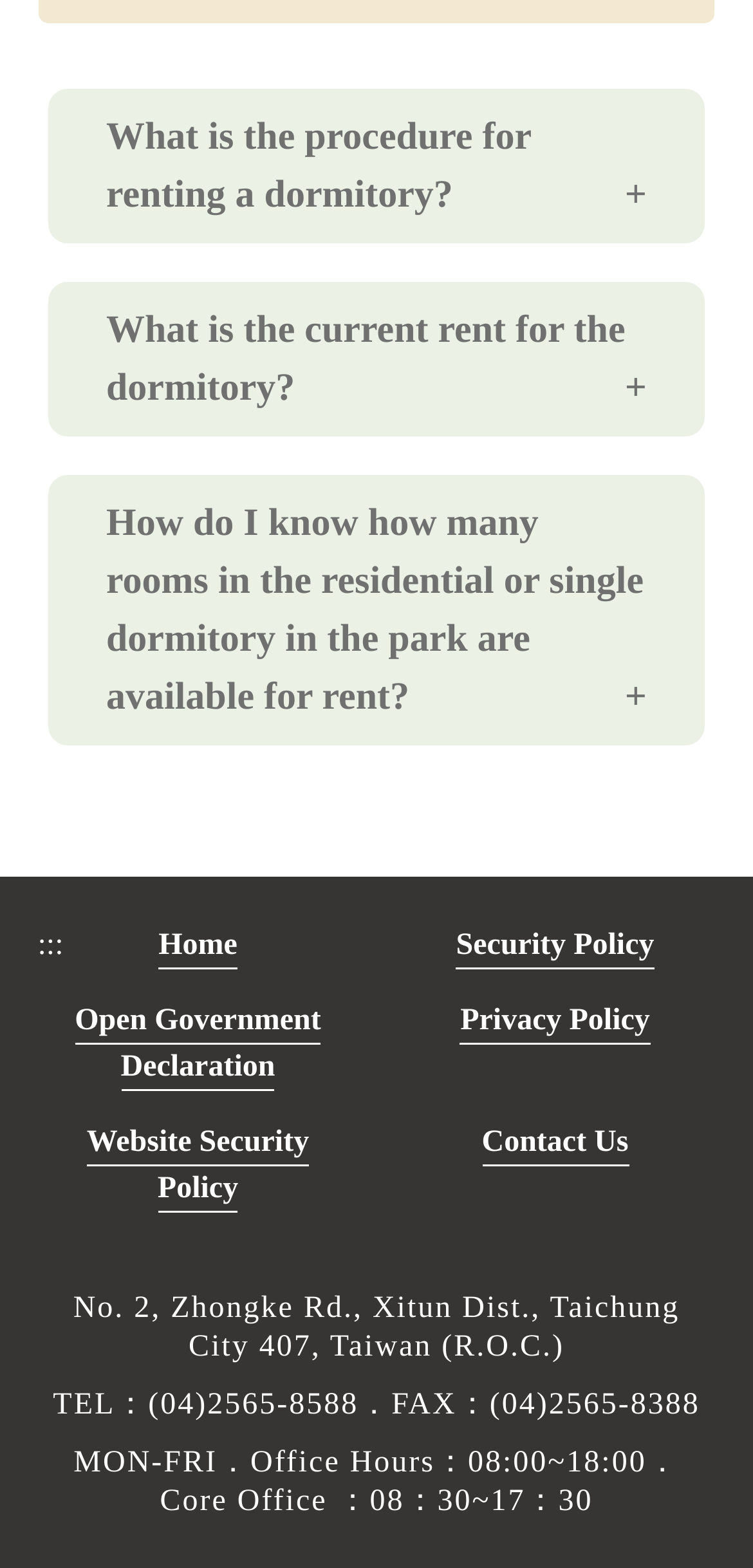Return the bounding box coordinates of the UI element that corresponds to this description: "0 Comments". The coordinates must be given as four float numbers in the range of 0 and 1, [left, top, right, bottom].

None